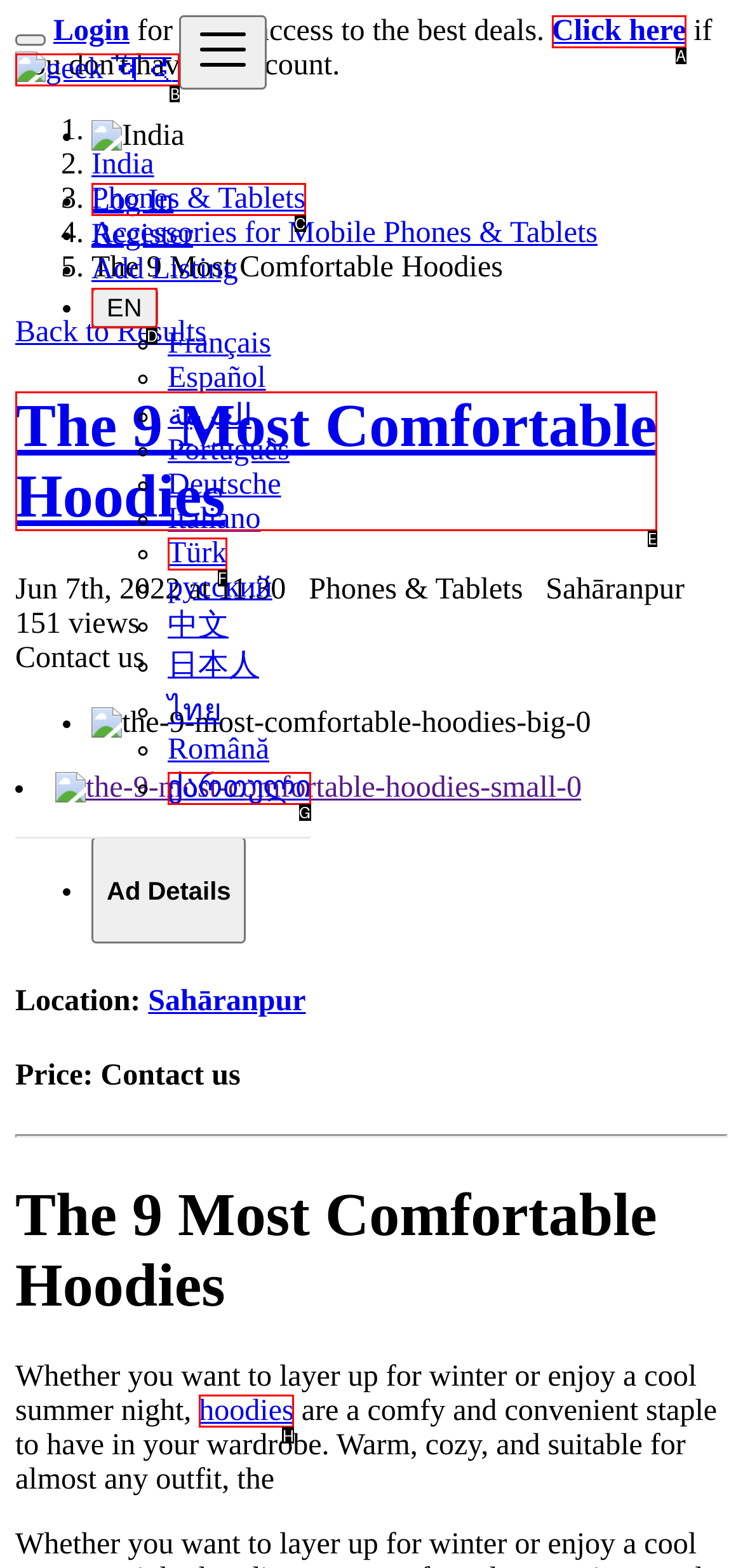From the given choices, indicate the option that best matches: The 9 Most Comfortable Hoodies
State the letter of the chosen option directly.

E